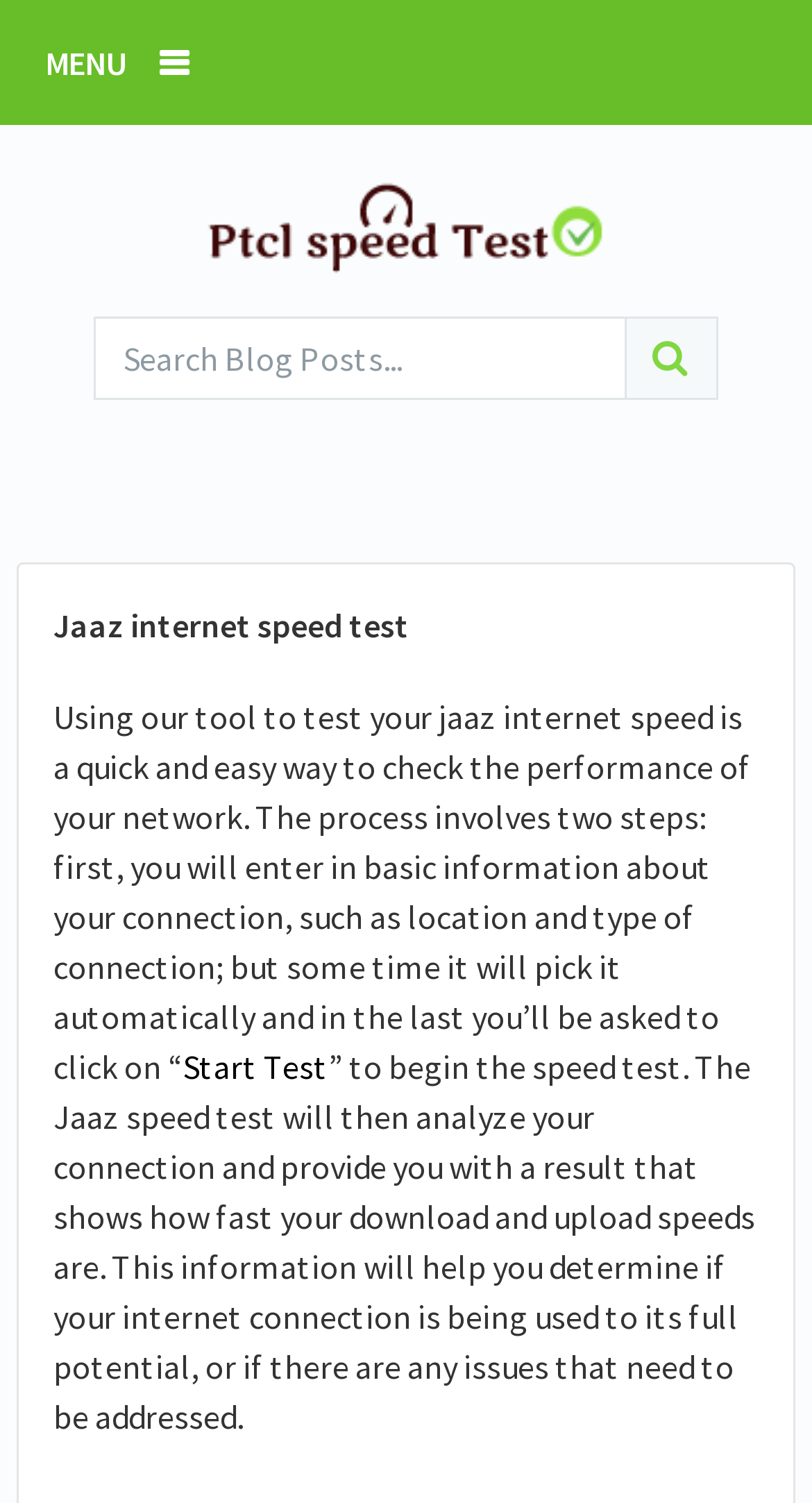Refer to the element description parent_node:  title="Toggle share" and identify the corresponding bounding box in the screenshot. Format the coordinates as (top-left x, top-left y, bottom-right x, bottom-right y) with values in the range of 0 to 1.

None